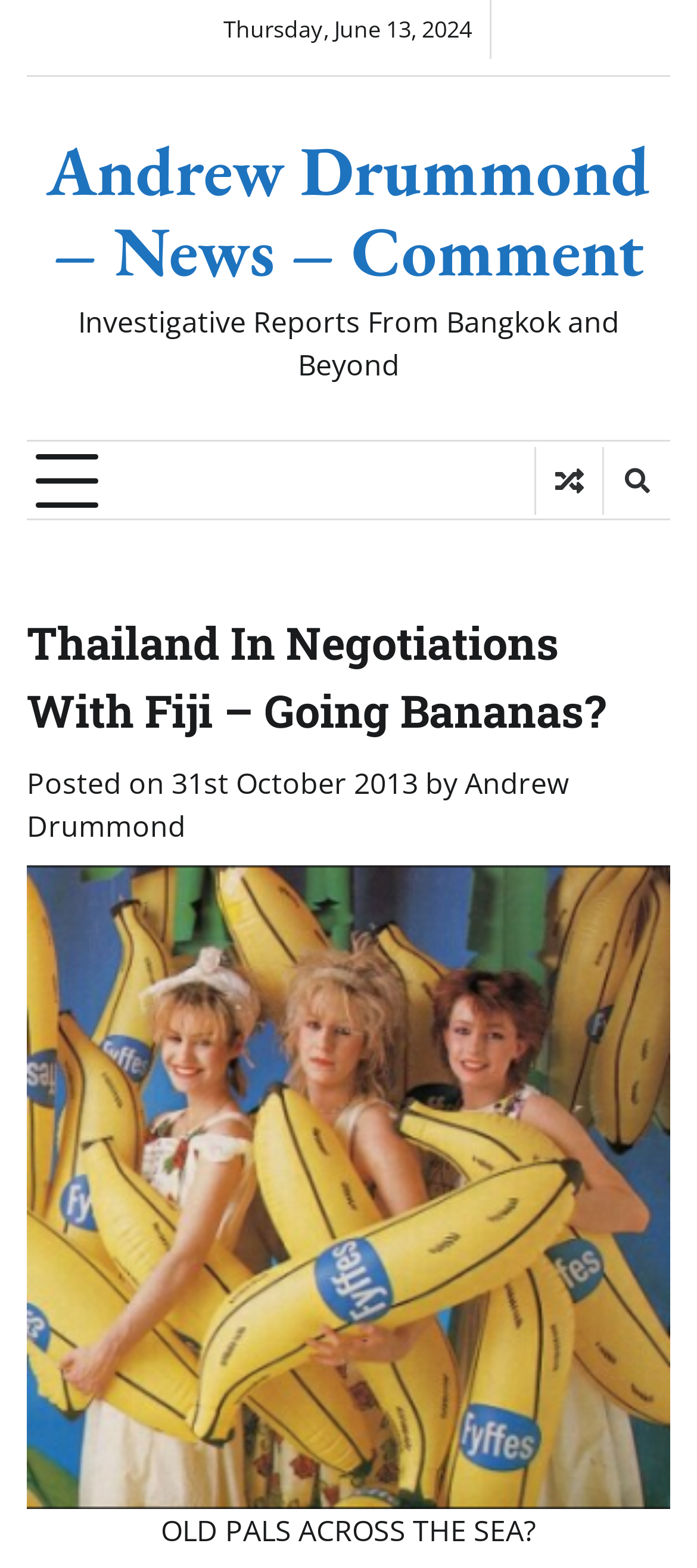Can you find and generate the webpage's heading?

Thailand In Negotiations With Fiji – Going Bananas?